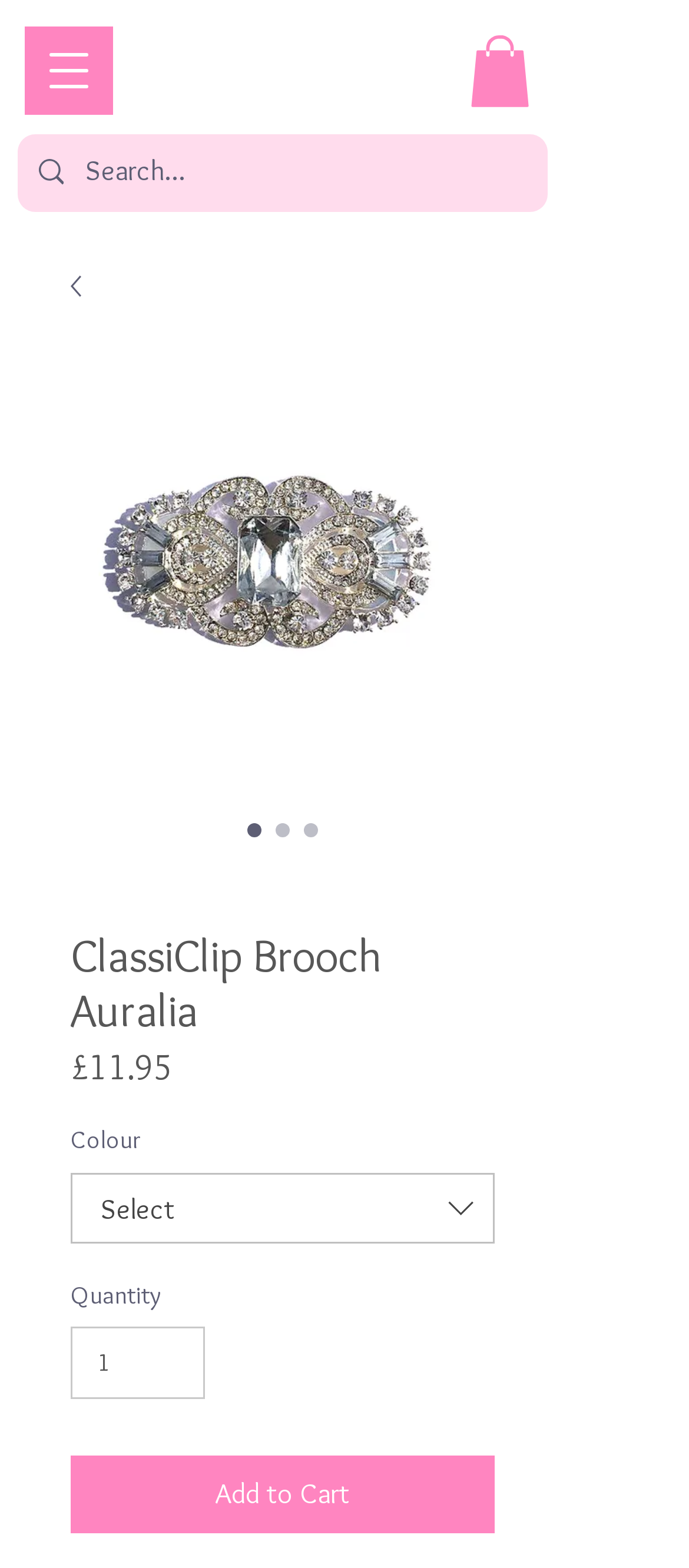What is the text of the webpage's headline?

ClassiClip Brooch​​ Auralia